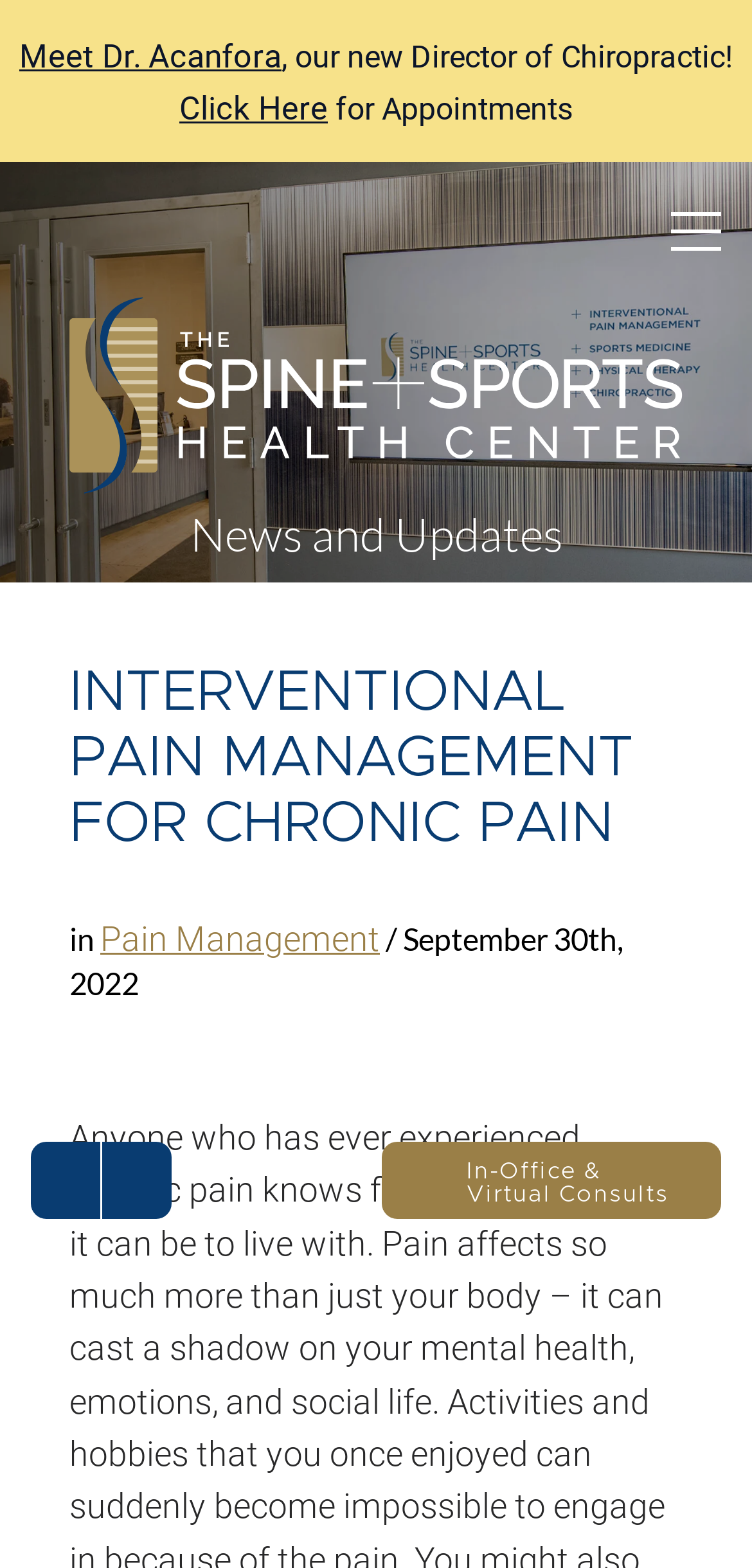Extract the bounding box coordinates for the UI element described as: "parent_node: News and Updates".

[0.092, 0.189, 0.908, 0.314]